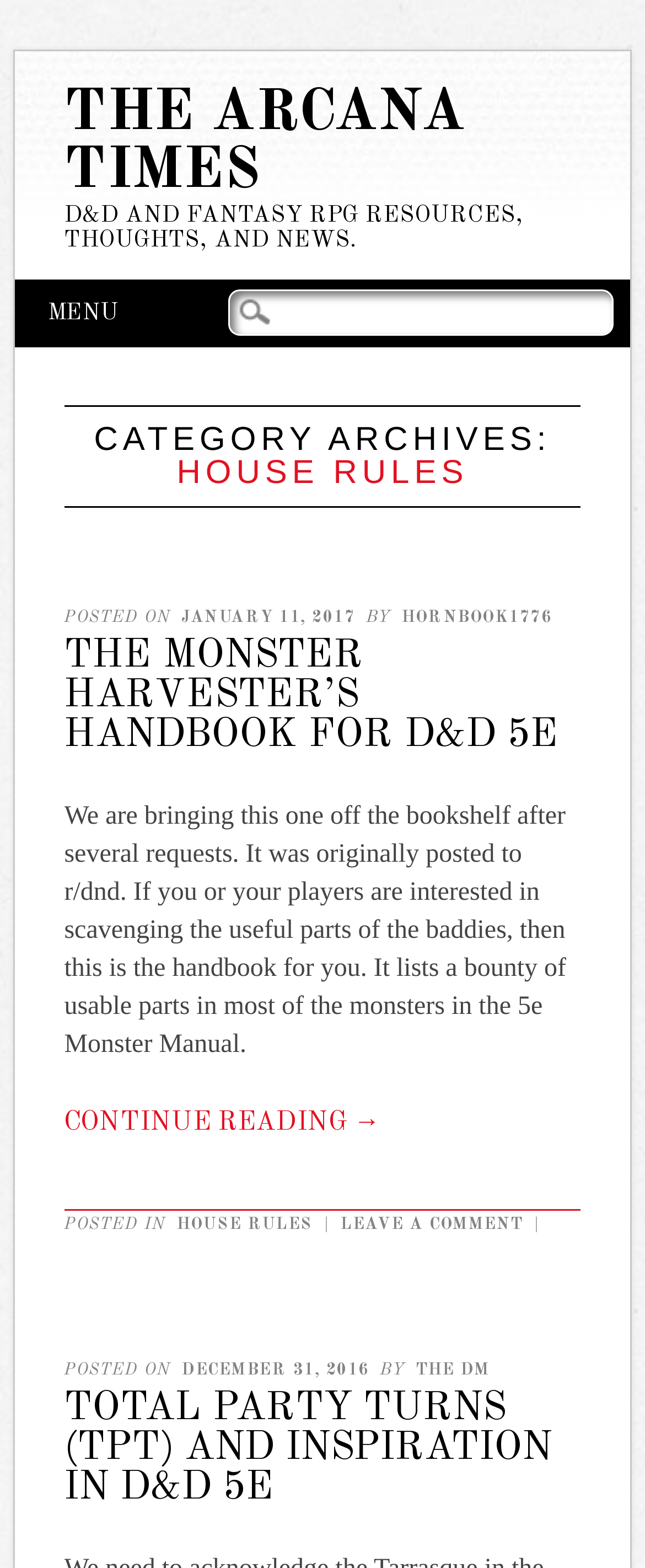How many articles are displayed on the current page?
Look at the screenshot and respond with one word or a short phrase.

2